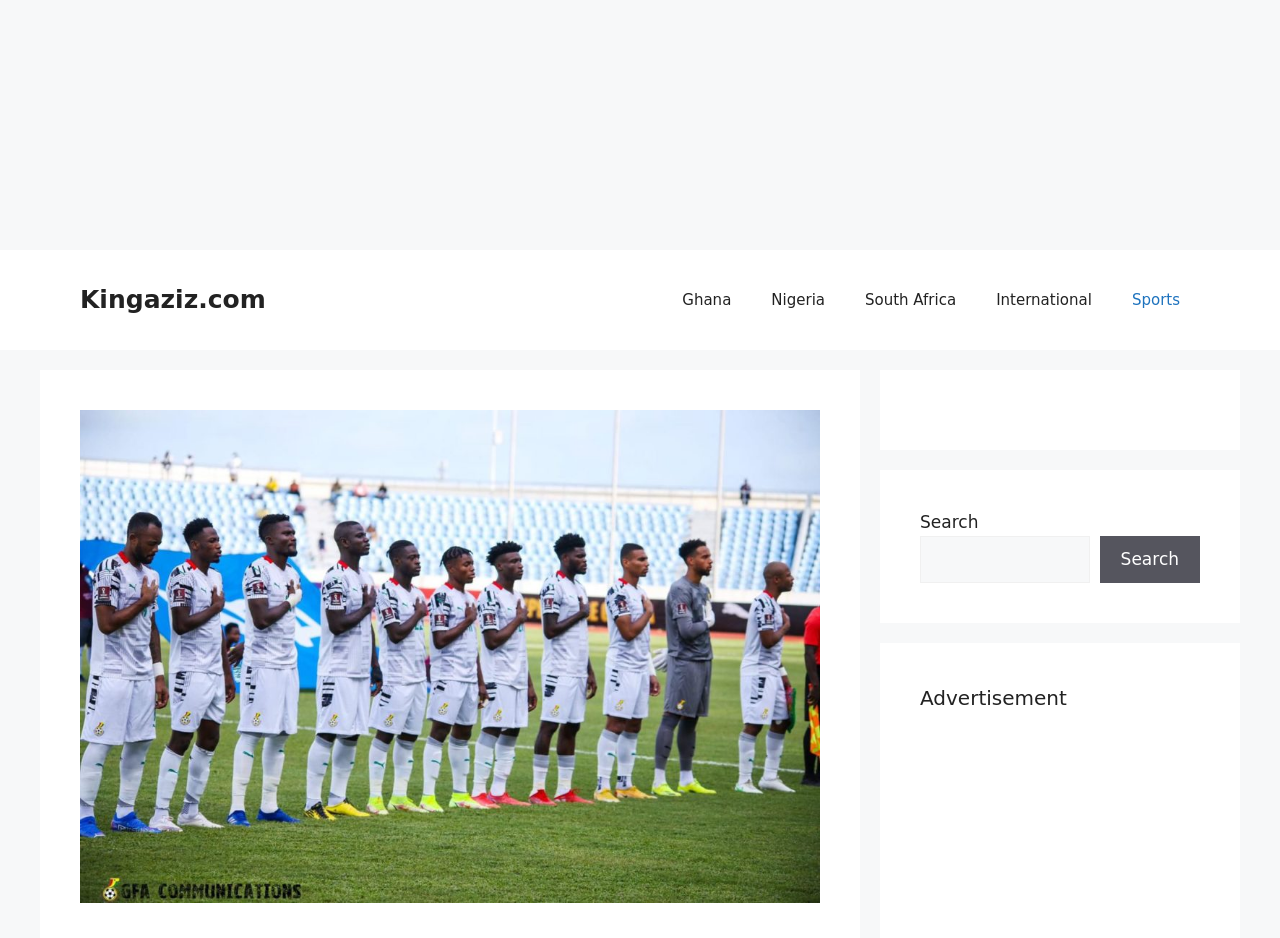What is the position of the search box on the webpage?
Use the image to give a comprehensive and detailed response to the question.

I determined the position of the search box by analyzing its bounding box coordinates. The x1 and x2 coordinates of the search box are 0.719 and 0.938, respectively, which indicates that it is located on the right side of the webpage. The y1 and y2 coordinates are 0.544 and 0.622, respectively, which indicates that it is located near the top of the webpage.